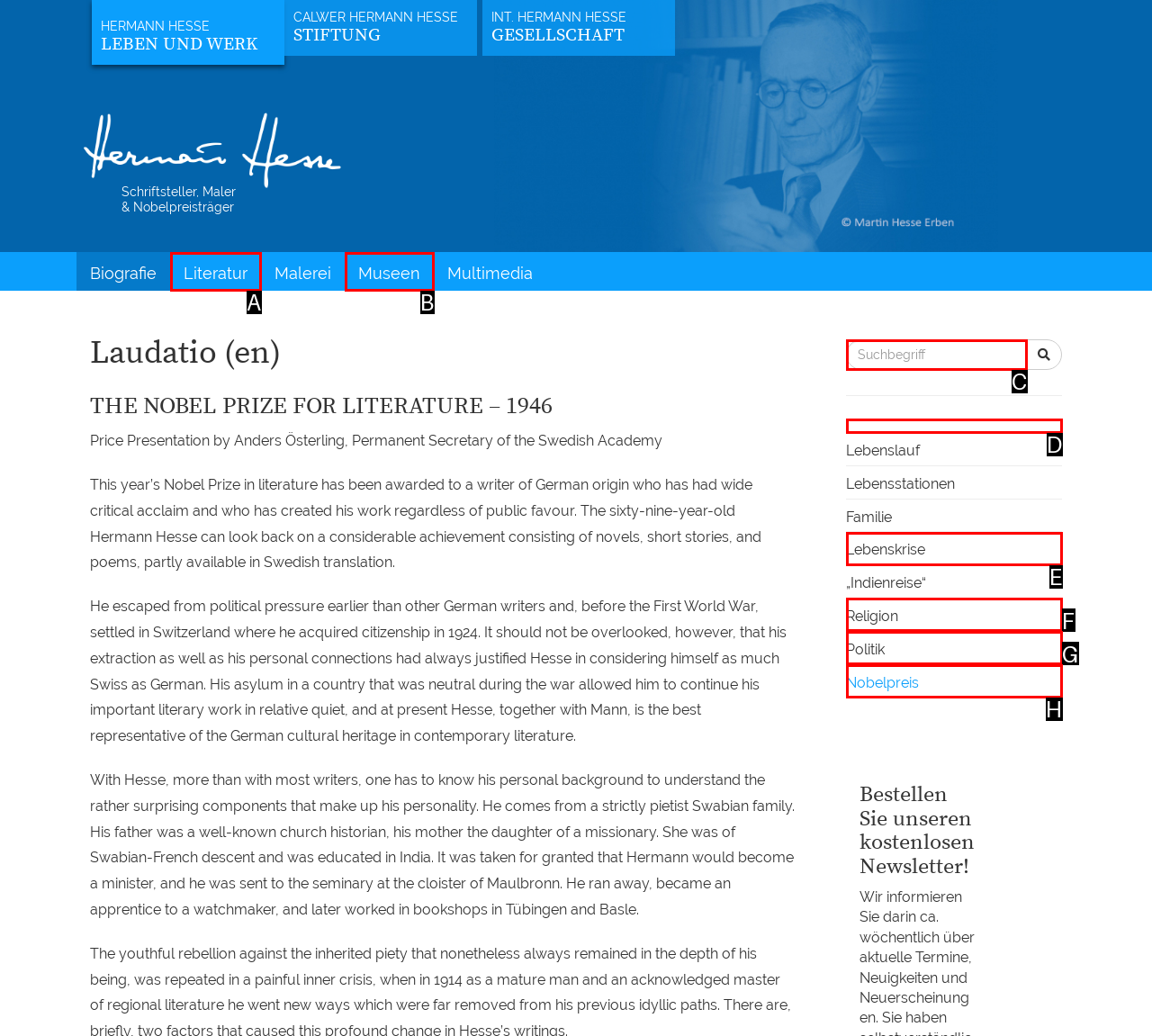Choose the letter that best represents the description: Religion. Provide the letter as your response.

F